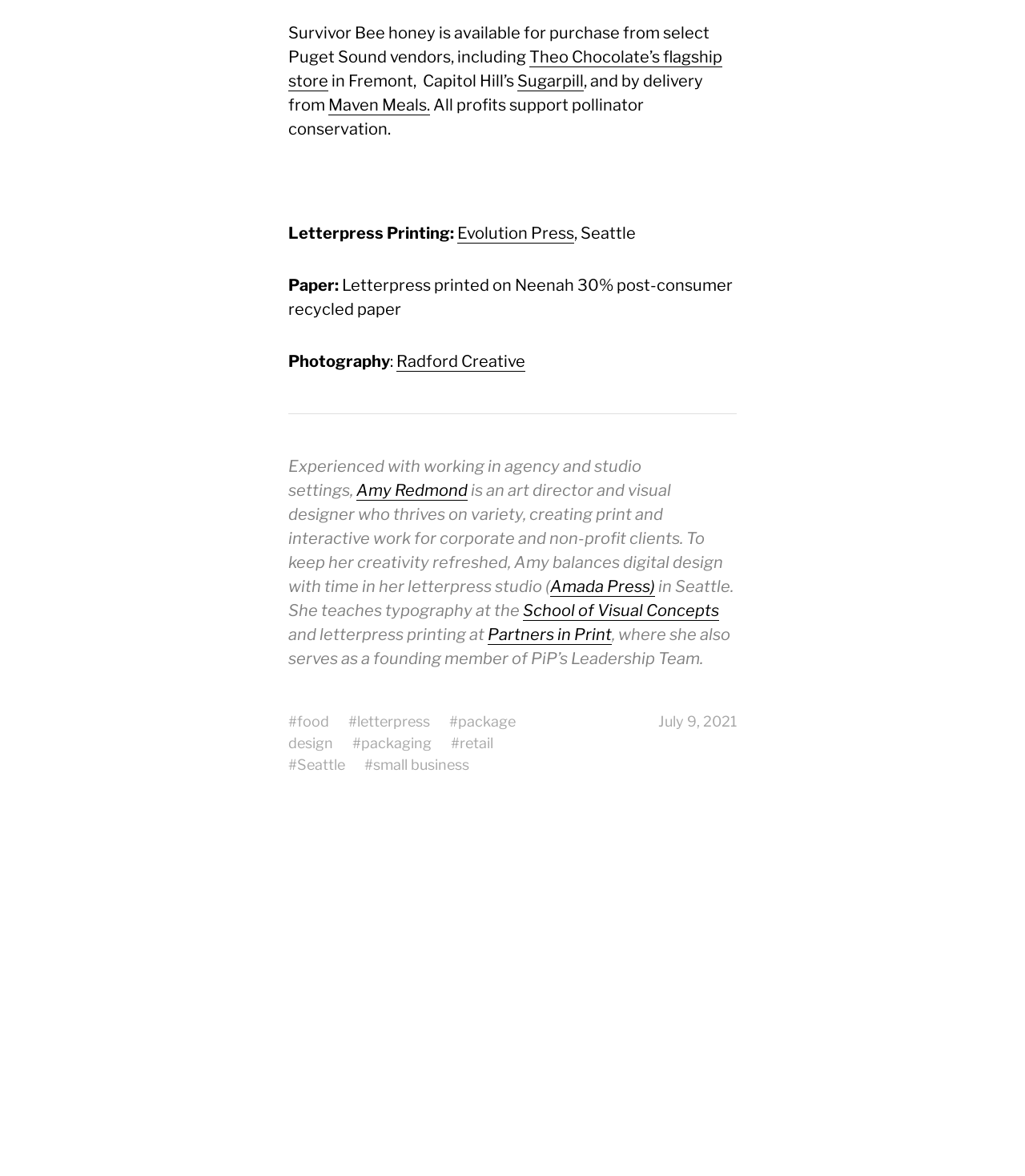Kindly determine the bounding box coordinates of the area that needs to be clicked to fulfill this instruction: "Visit Theo Chocolate’s flagship store".

[0.281, 0.04, 0.705, 0.078]